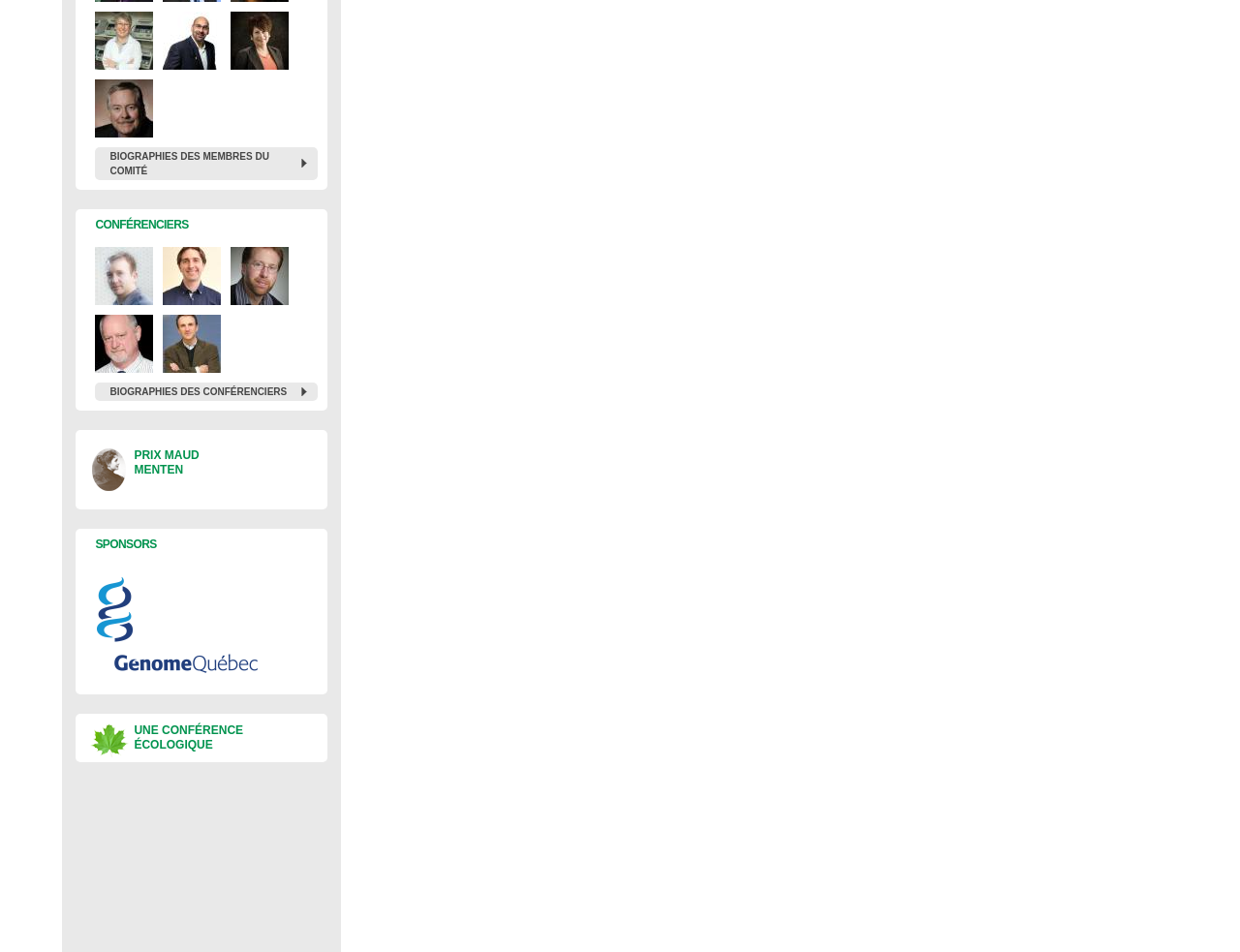Predict the bounding box coordinates for the UI element described as: "title="Robert E. Campbell"". The coordinates should be four float numbers between 0 and 1, presented as [left, top, right, bottom].

[0.186, 0.259, 0.233, 0.32]